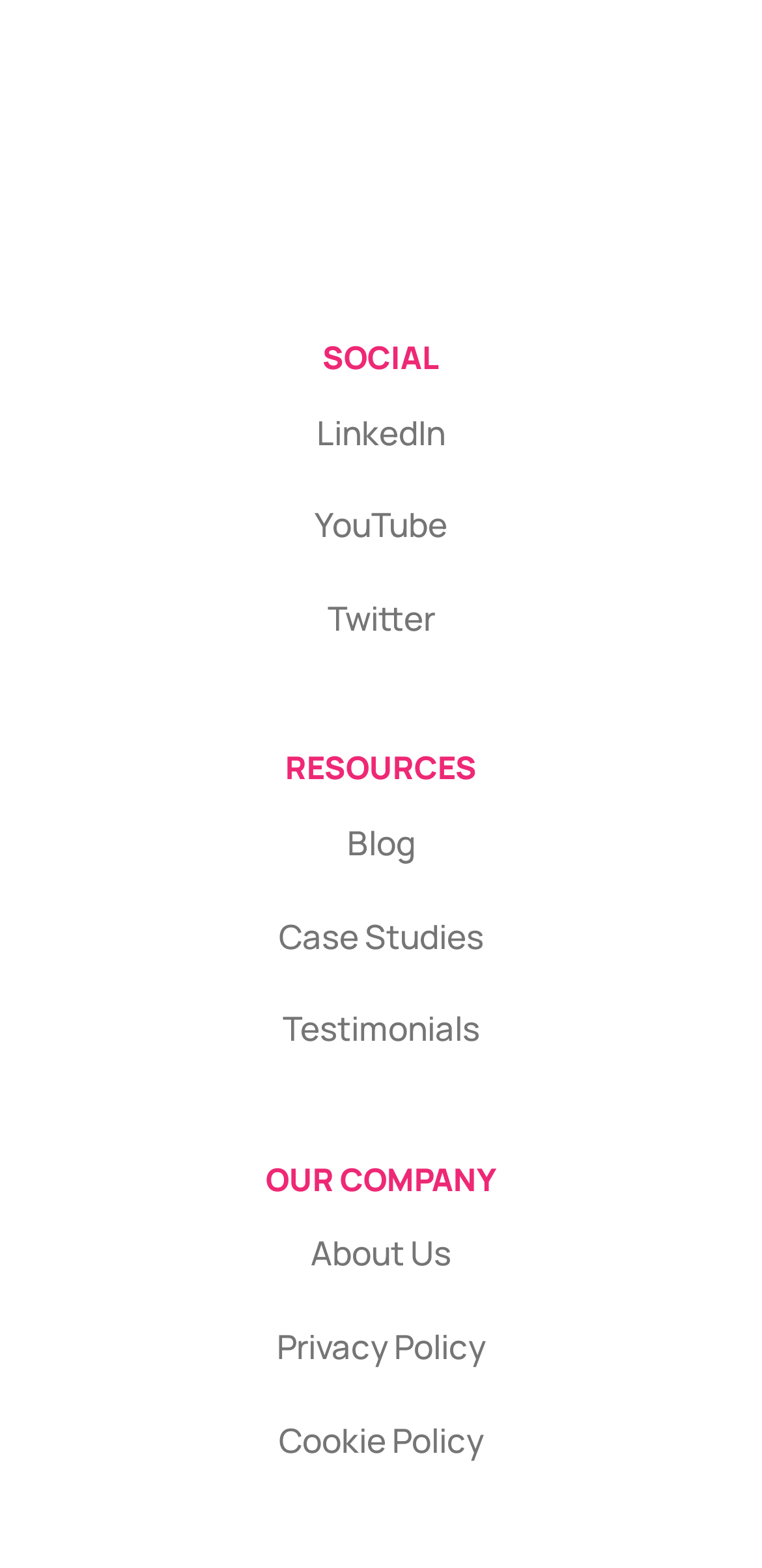How many social media links are there?
Provide an in-depth answer to the question, covering all aspects.

I counted the number of links under the 'SOCIAL' heading, which are 'LinkedIn', 'YouTube', and 'Twitter', so there are 3 social media links.